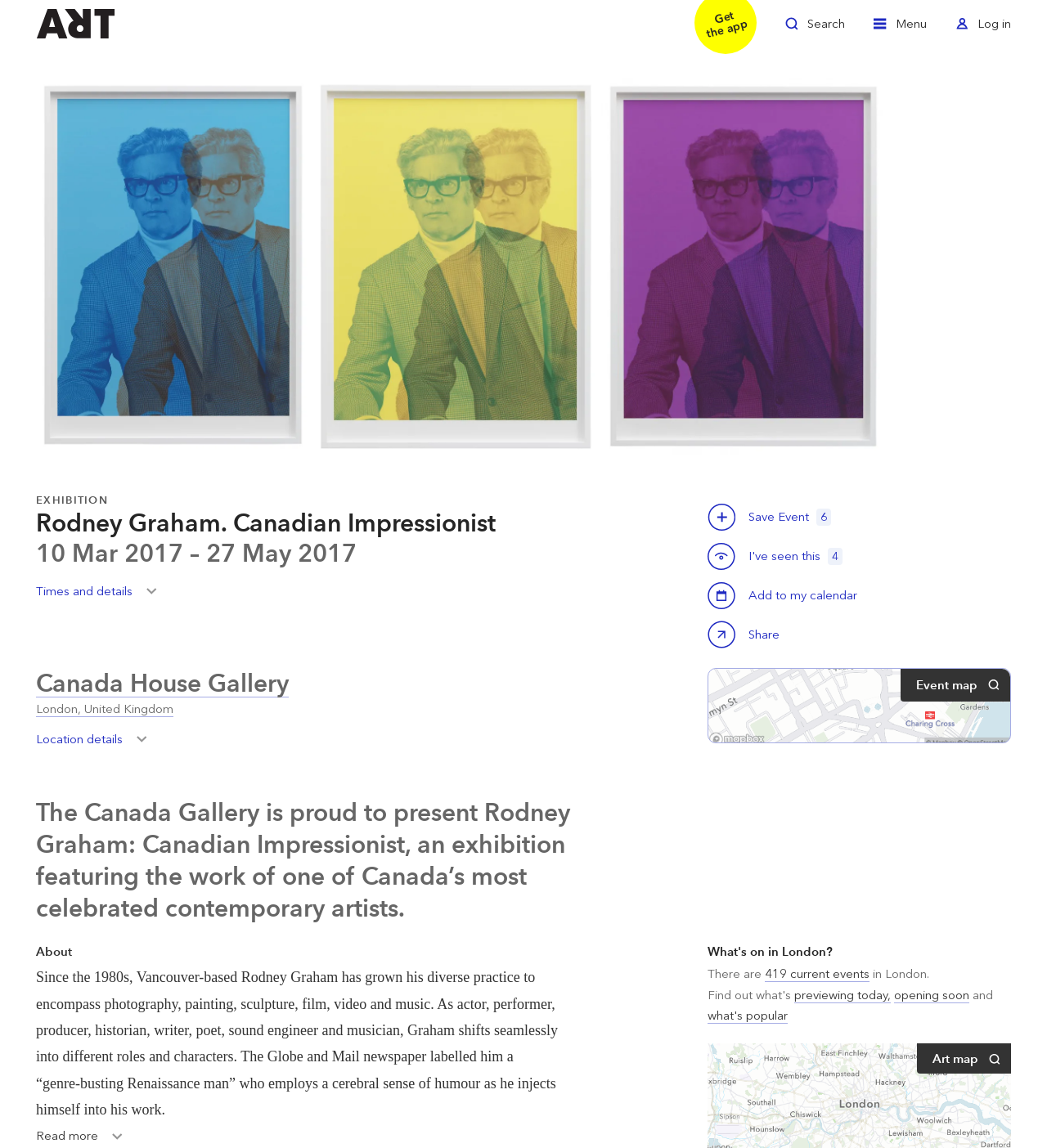Give a succinct answer to this question in a single word or phrase: 
What can you do with the event?

Save or add to calendar